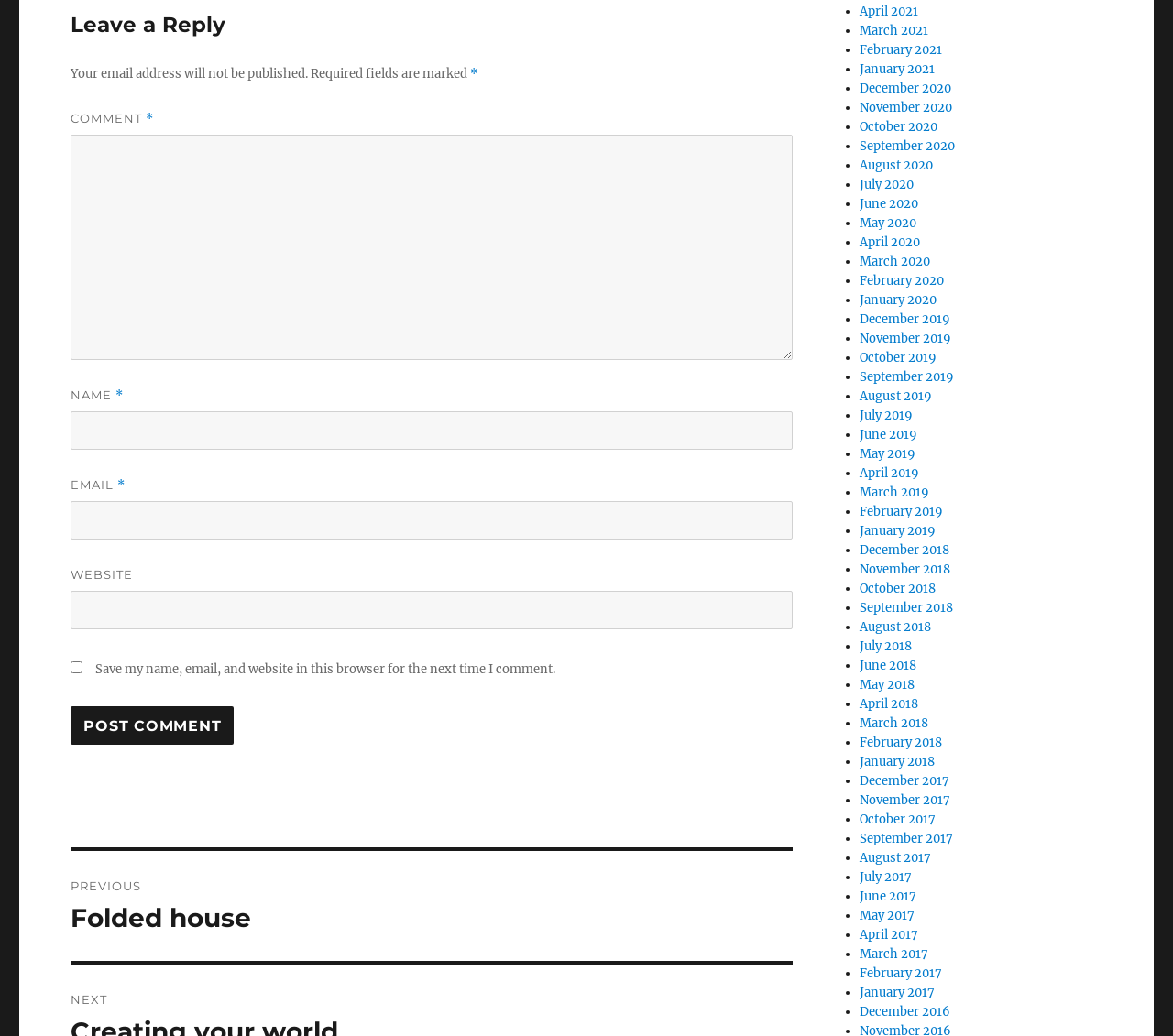What is the purpose of the checkbox?
Using the information from the image, give a concise answer in one word or a short phrase.

Save comment info